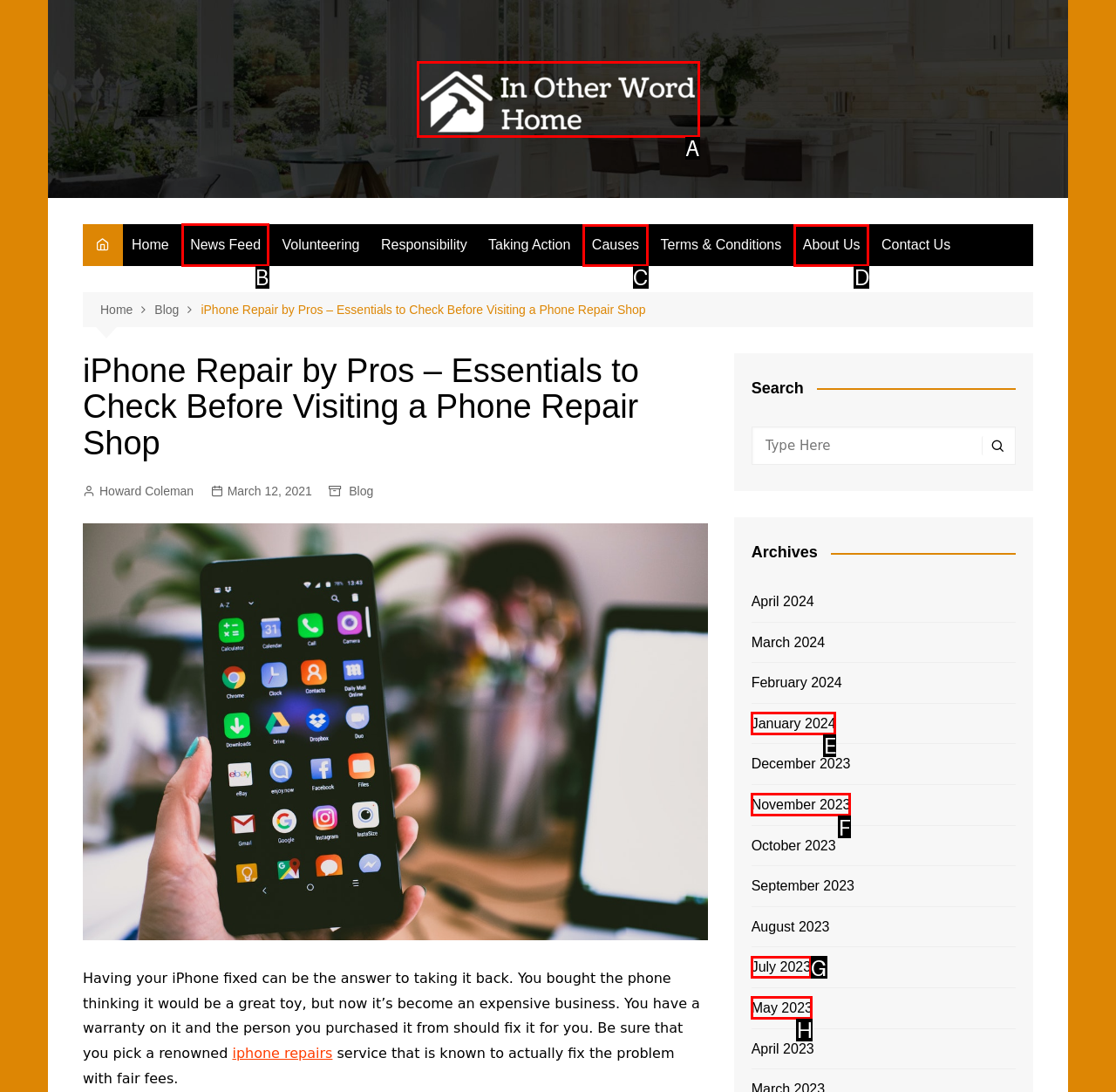Tell me which one HTML element I should click to complete the following instruction: view news feed
Answer with the option's letter from the given choices directly.

B